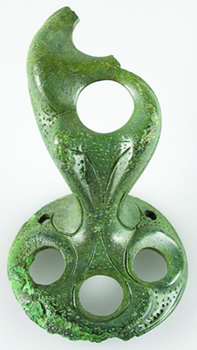Offer a detailed narrative of the scene shown in the image.

The image depicts a beautifully crafted Iron Age tankard replica, part of the Hallaton Treasure Travelling Exhibition. This remarkable artefact showcases intricate designs, characterized by its elegant, swirling form and decorative detailing. The vibrant green hue suggests the use of materials typical of the era, reflecting both craftsmanship and artistic innovation. Visitors to the exhibition can marvel at this piece, along with other stunning artefacts, as they explore the historical significance of the Hallaton Treasure, which dates back over 2,000 years. This tankard not only serves as a functional vessel but also as a testament to the rich cultural heritage of the time.